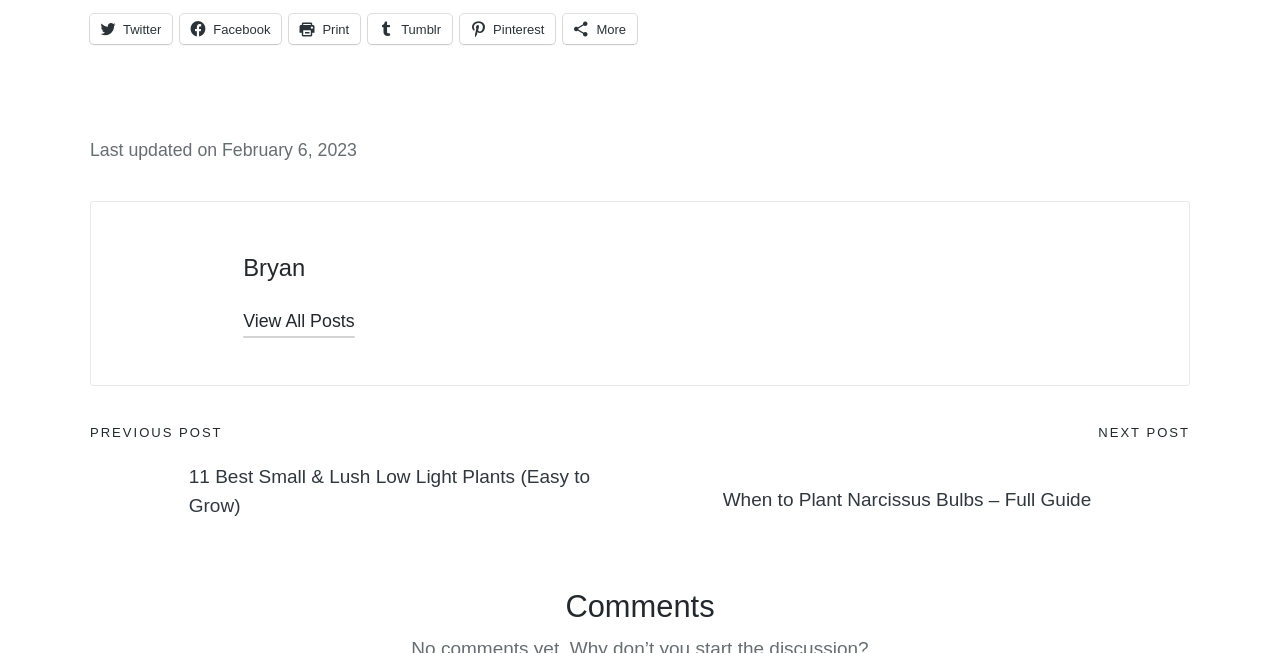Show the bounding box coordinates of the region that should be clicked to follow the instruction: "Share on Twitter."

[0.07, 0.021, 0.135, 0.067]